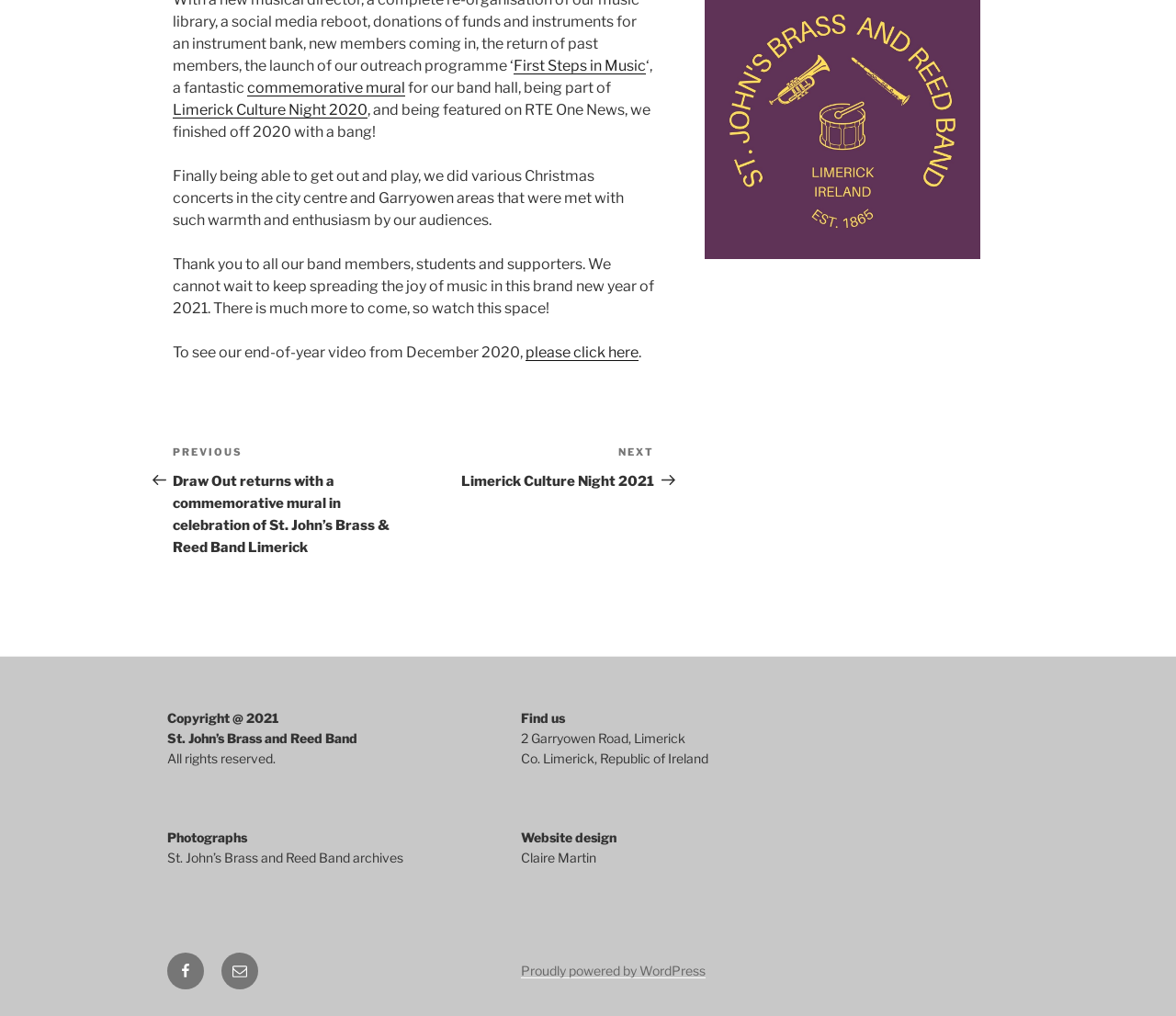From the element description First Steps in Music, predict the bounding box coordinates of the UI element. The coordinates must be specified in the format (top-left x, top-left y, bottom-right x, bottom-right y) and should be within the 0 to 1 range.

[0.437, 0.056, 0.549, 0.073]